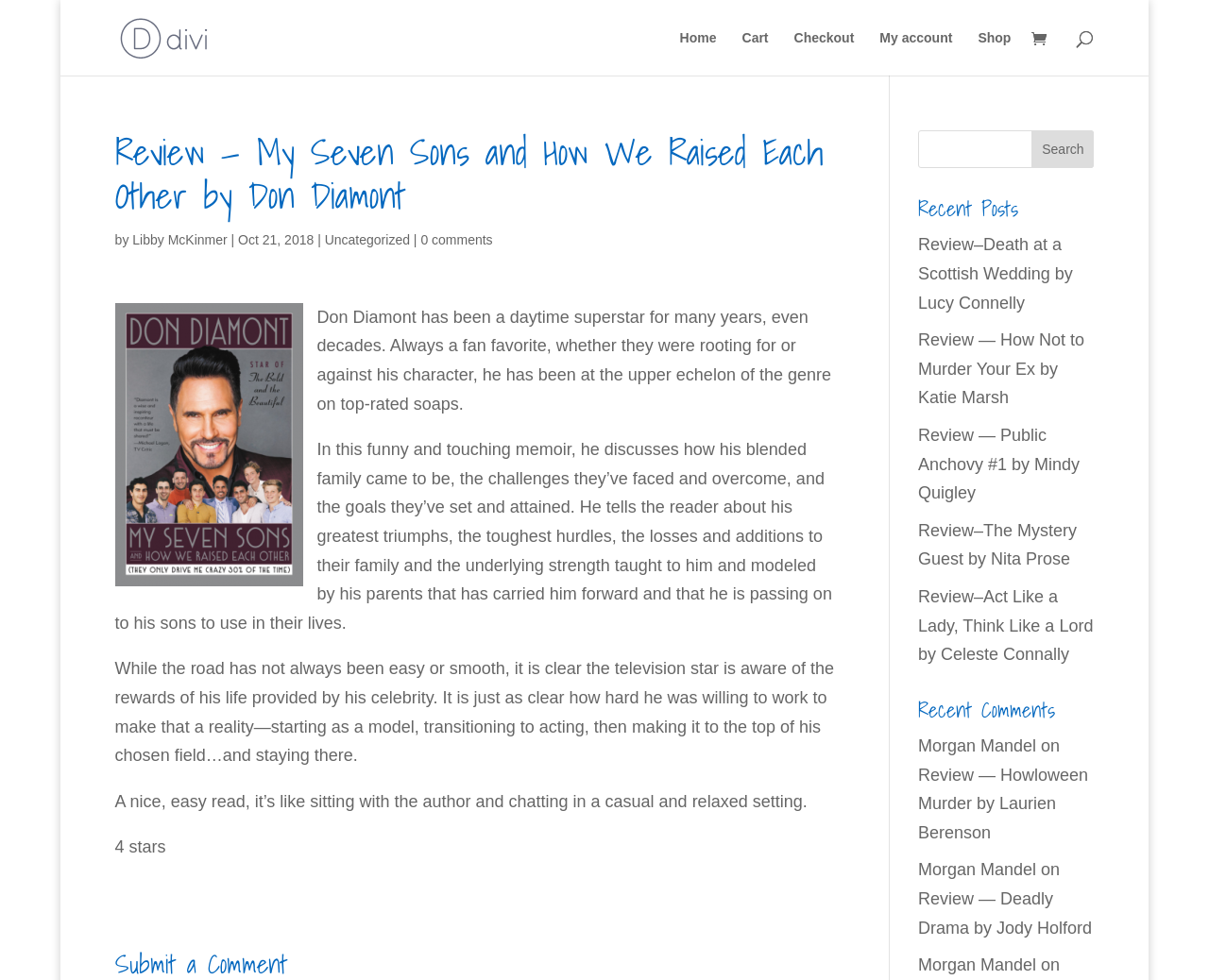Generate an in-depth caption that captures all aspects of the webpage.

This webpage is a book review blog, specifically featuring a review of "My Seven Sons and How We Raised Each Other" by Don Diamont. At the top left, there is a link to "Libby McKinmer" accompanied by an image, and a search bar spanning across the top of the page. To the right of the search bar, there are navigation links to "Home", "Cart", "Checkout", "My account", and "Shop". 

Below the navigation links, there is a heading that reads "Review — My Seven Sons and How We Raised Each Other by Don Diamont". Underneath this heading, there is a link to "Libby McKinmer" again, followed by the date "Oct 21, 2018", and a category link to "Uncategorized". There is also a link to "0 comments" indicating that there are no comments on this review.

The main content of the review is divided into four paragraphs. The first paragraph introduces Don Diamont as a daytime superstar and fan favorite. The second paragraph describes the content of his memoir, discussing his blended family and the challenges they've faced. The third paragraph talks about the author's awareness of the rewards of his celebrity life and his hard work to achieve success. The fourth paragraph concludes the review, describing the book as a "nice, easy read" and giving it 4 stars.

To the right of the review, there is a search bar with a "Search" button. Below this, there is a heading that reads "Recent Posts", followed by five links to other book reviews. Further down, there is a heading that reads "Recent Comments", followed by three comments from "Morgan Mandel" with links to other book reviews.